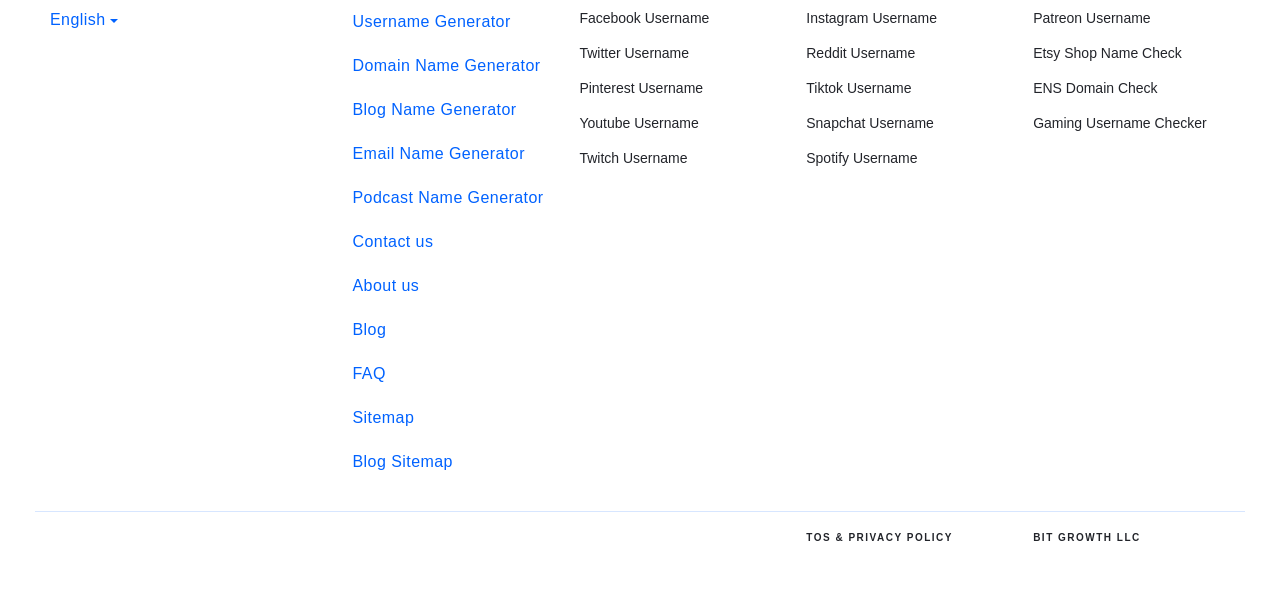Please specify the bounding box coordinates of the element that should be clicked to execute the given instruction: 'Check available domain names'. Ensure the coordinates are four float numbers between 0 and 1, expressed as [left, top, right, bottom].

[0.275, 0.089, 0.429, 0.133]